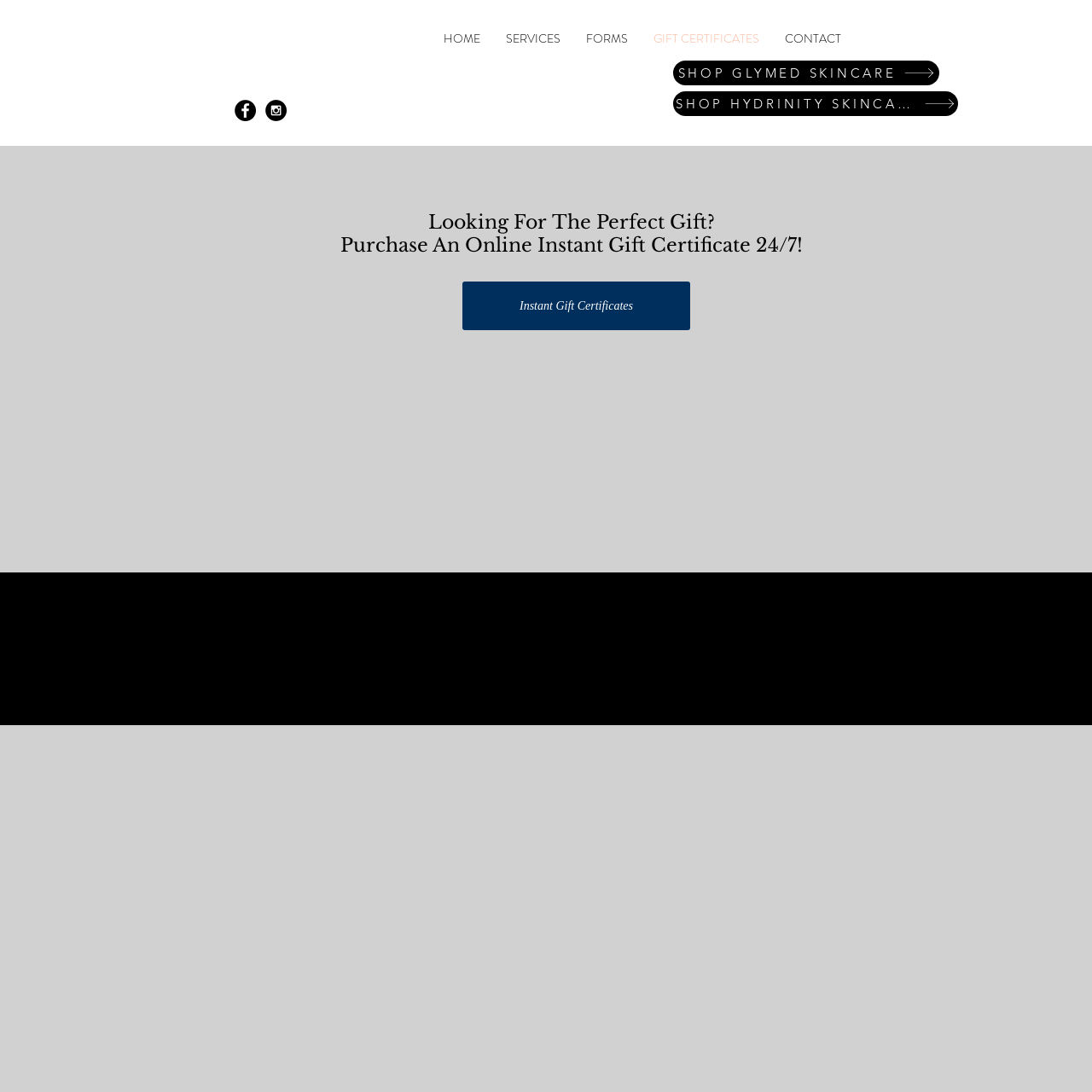Using the details in the image, give a detailed response to the question below:
What social media platforms are linked on this webpage?

I can see two sets of social media links, one in the 'Social Bar' section at the top of the webpage and another at the bottom. Both sets have links to Facebook and Instagram, represented by black and white circle icons respectively.